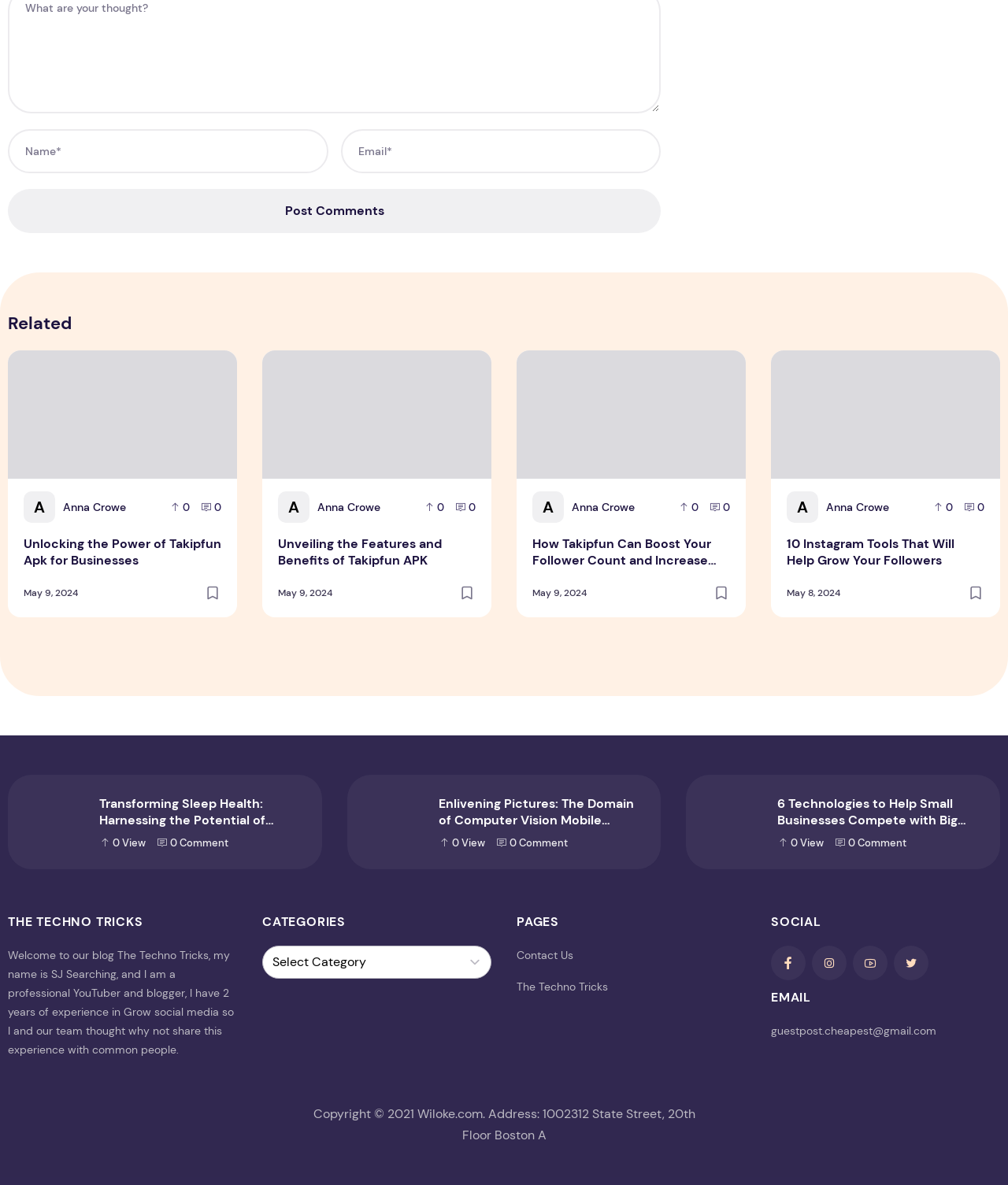Determine the bounding box coordinates of the element that should be clicked to execute the following command: "Read article about Takipfun Apk".

[0.008, 0.296, 0.235, 0.404]